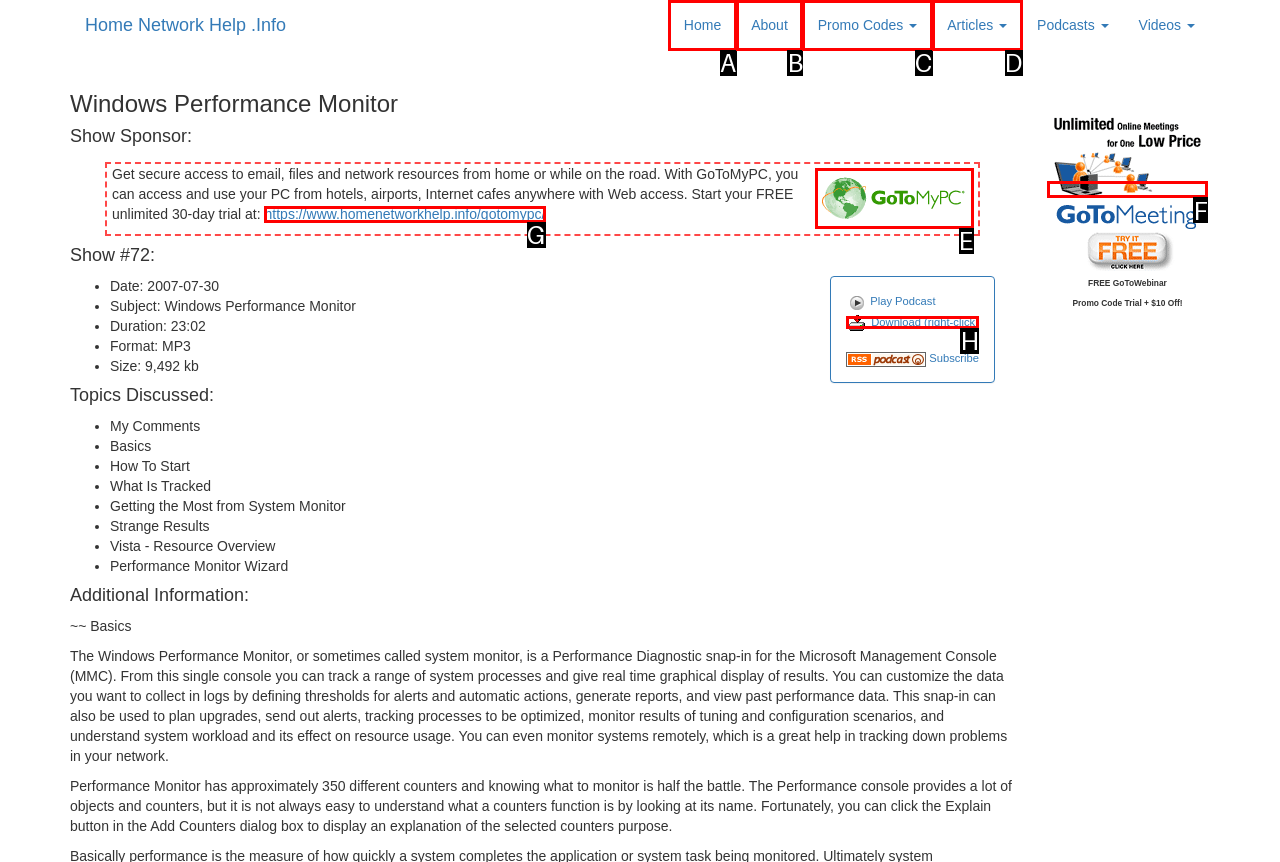Tell me which one HTML element best matches the description: Promo Codes Answer with the option's letter from the given choices directly.

C